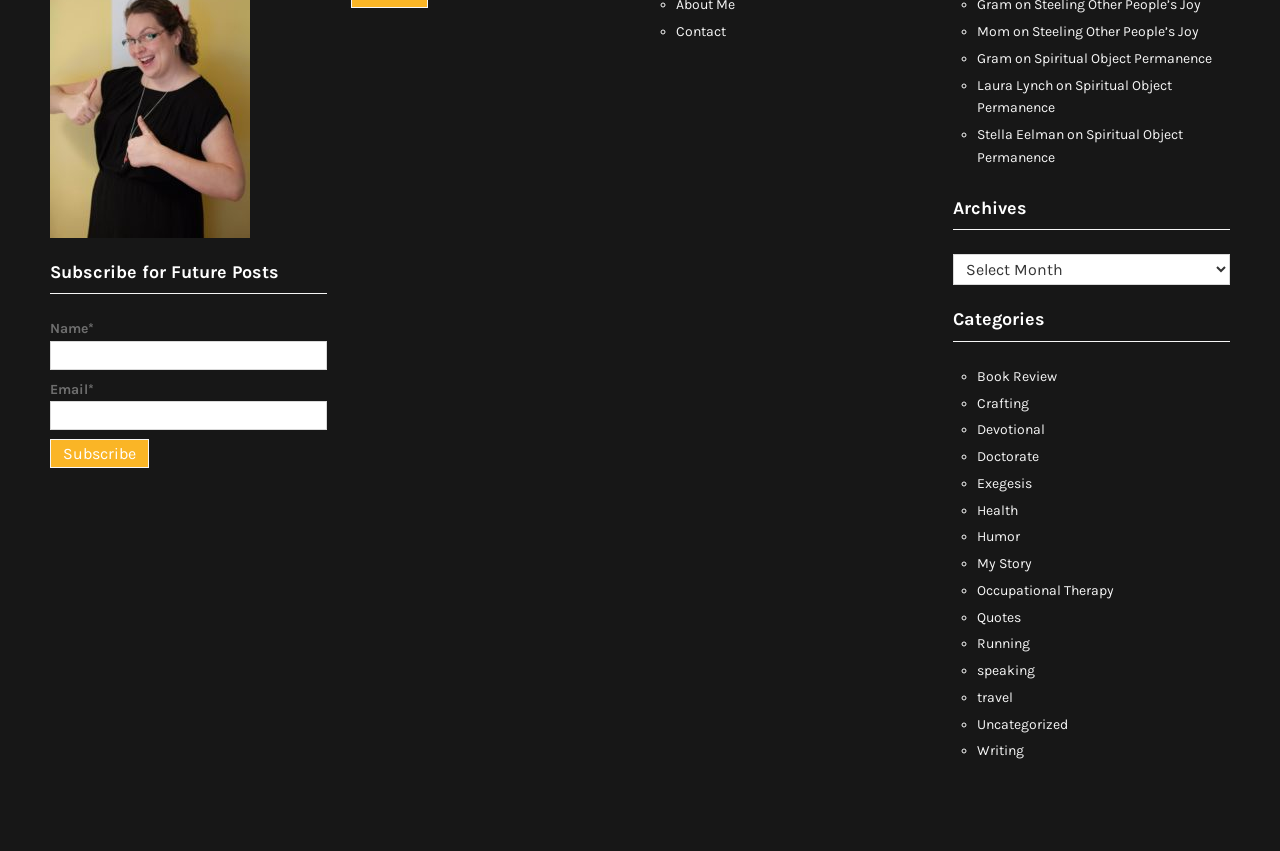What categories are available on this webpage?
Answer the question with a detailed explanation, including all necessary information.

The webpage has a section labeled 'Categories' which contains a list of links, including 'Book Review', 'Crafting', 'Devotional', and many others. This suggests that the webpage has multiple categories that users can browse.